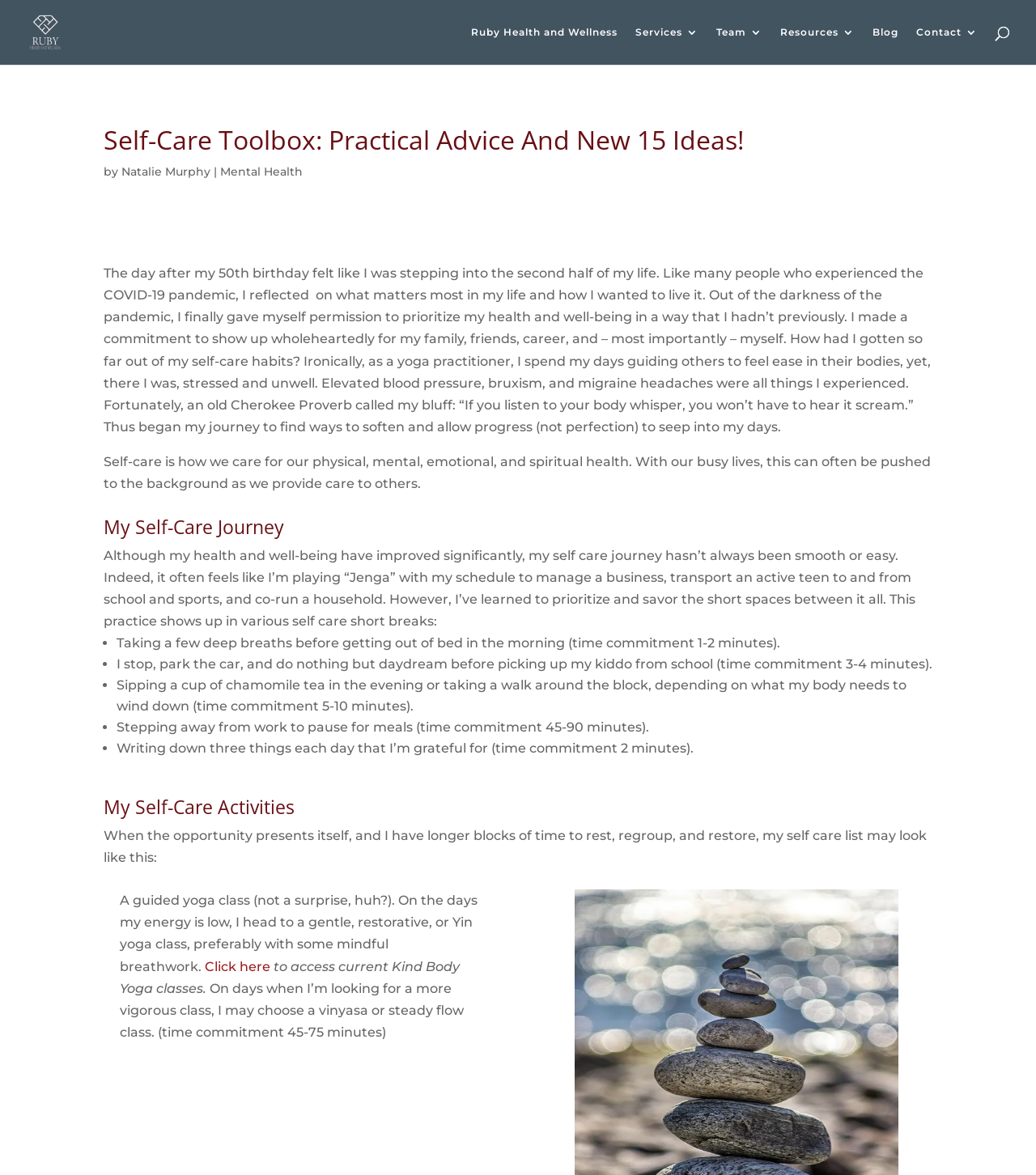Specify the bounding box coordinates of the area to click in order to follow the given instruction: "Click on the 'Ruby Health and Wellness' link."

[0.027, 0.02, 0.06, 0.033]